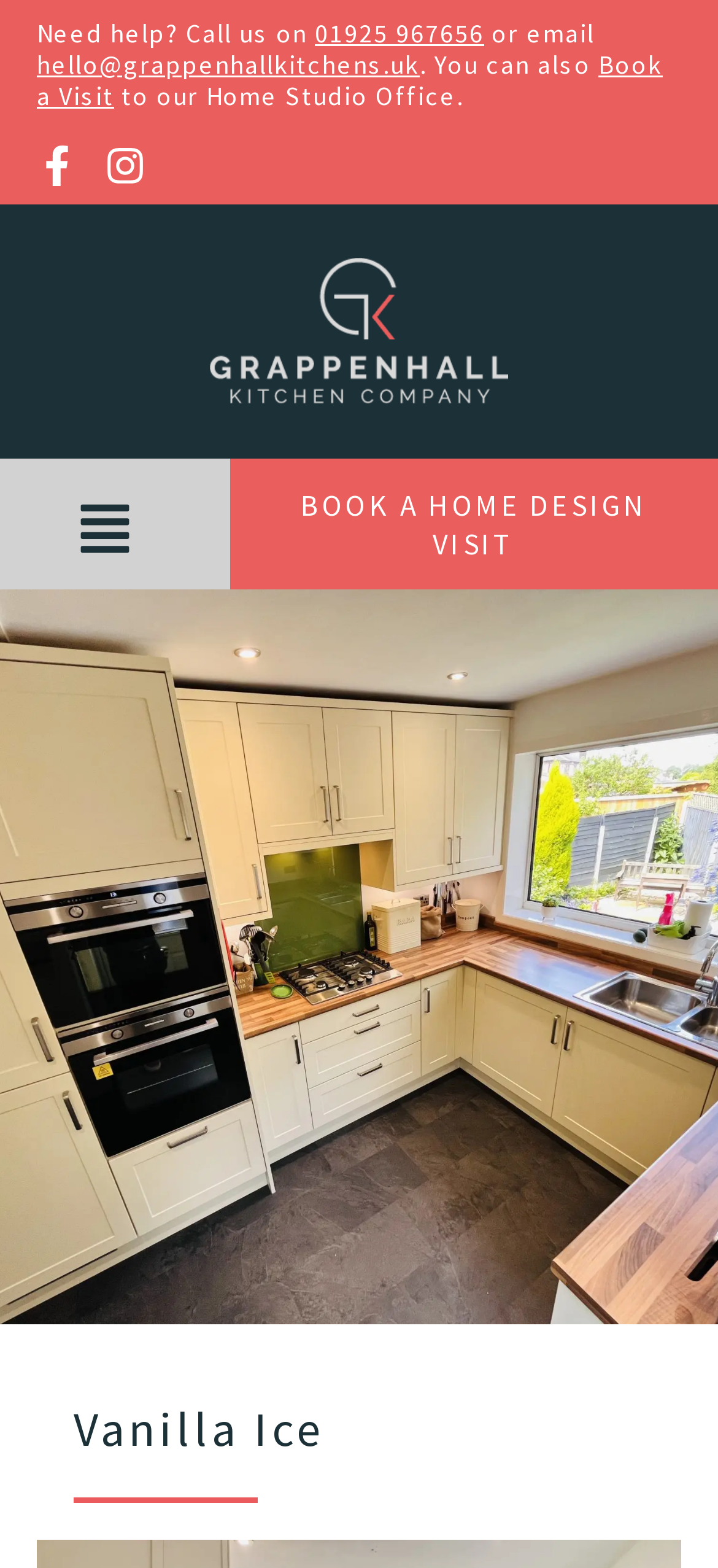Elaborate on the different components and information displayed on the webpage.

The webpage appears to be a kitchen design company's website, specifically showcasing a project called "Vanilla Ice". At the top left corner, there is a help section with a phone number "01925 967656" and an email address "hello@grappenhallkitchens.uk" for customers to reach out for assistance. Below this section, there is a call-to-action button "Book a Visit" to the company's Home Studio Office.

On the top right corner, there are social media links to Facebook and Instagram, each represented by an icon. Next to these icons, the company's logo "Grappenhall Kitchen Company Ltd" is prominently displayed.

The main content of the webpage is focused on the "Vanilla Ice" project, with a heading at the bottom of the page. There is also a hidden image on the page, but its purpose is unclear.

The overall layout of the webpage is clean, with a clear separation between the help section, social media links, company logo, and the main content. The use of icons and buttons makes it easy to navigate and find the necessary information.